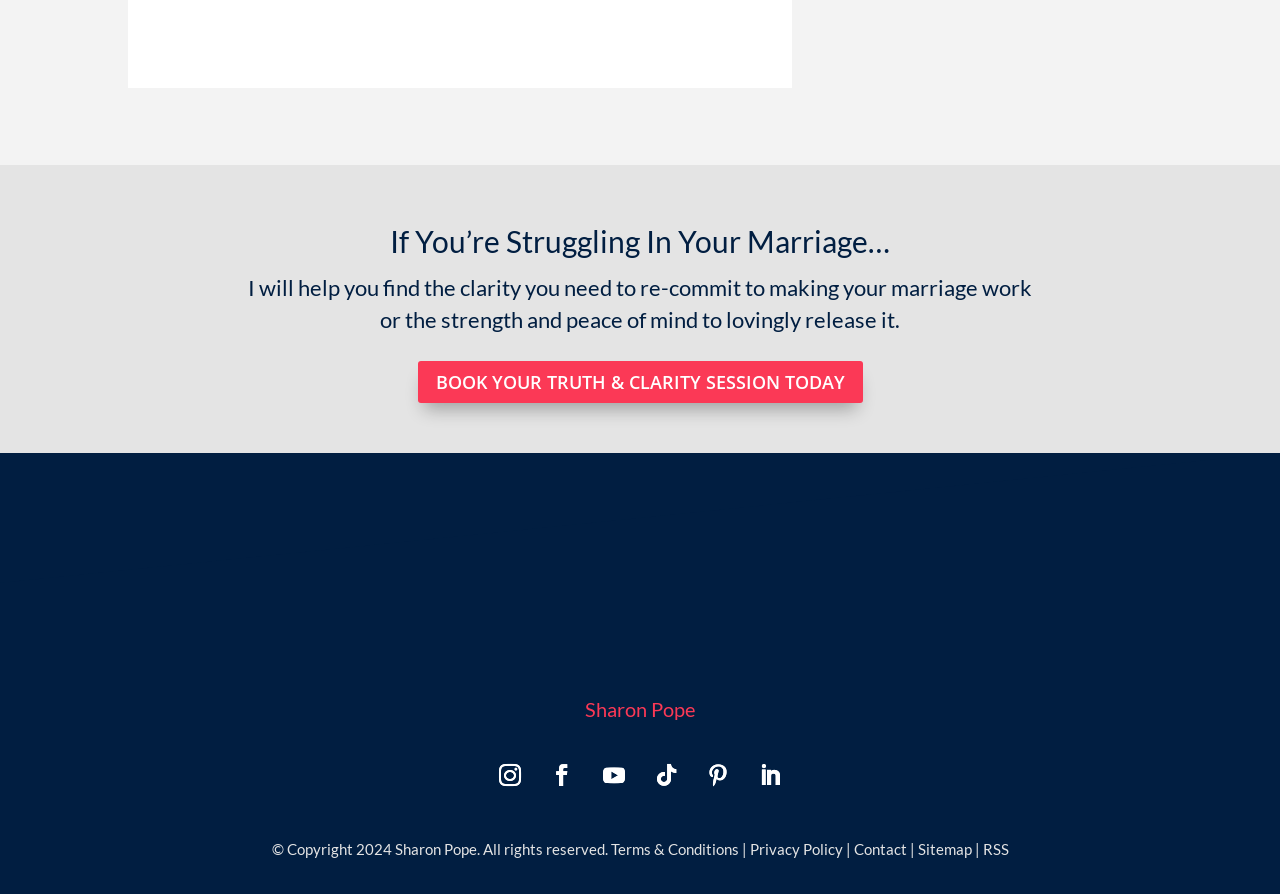Examine the image and give a thorough answer to the following question:
Who is the author or owner of this webpage?

The static text element at the bottom of the webpage displays the name 'Sharon Pope', and the favicon also has the text 'SharonPope.com icon', indicating that Sharon Pope is the author or owner of this webpage.